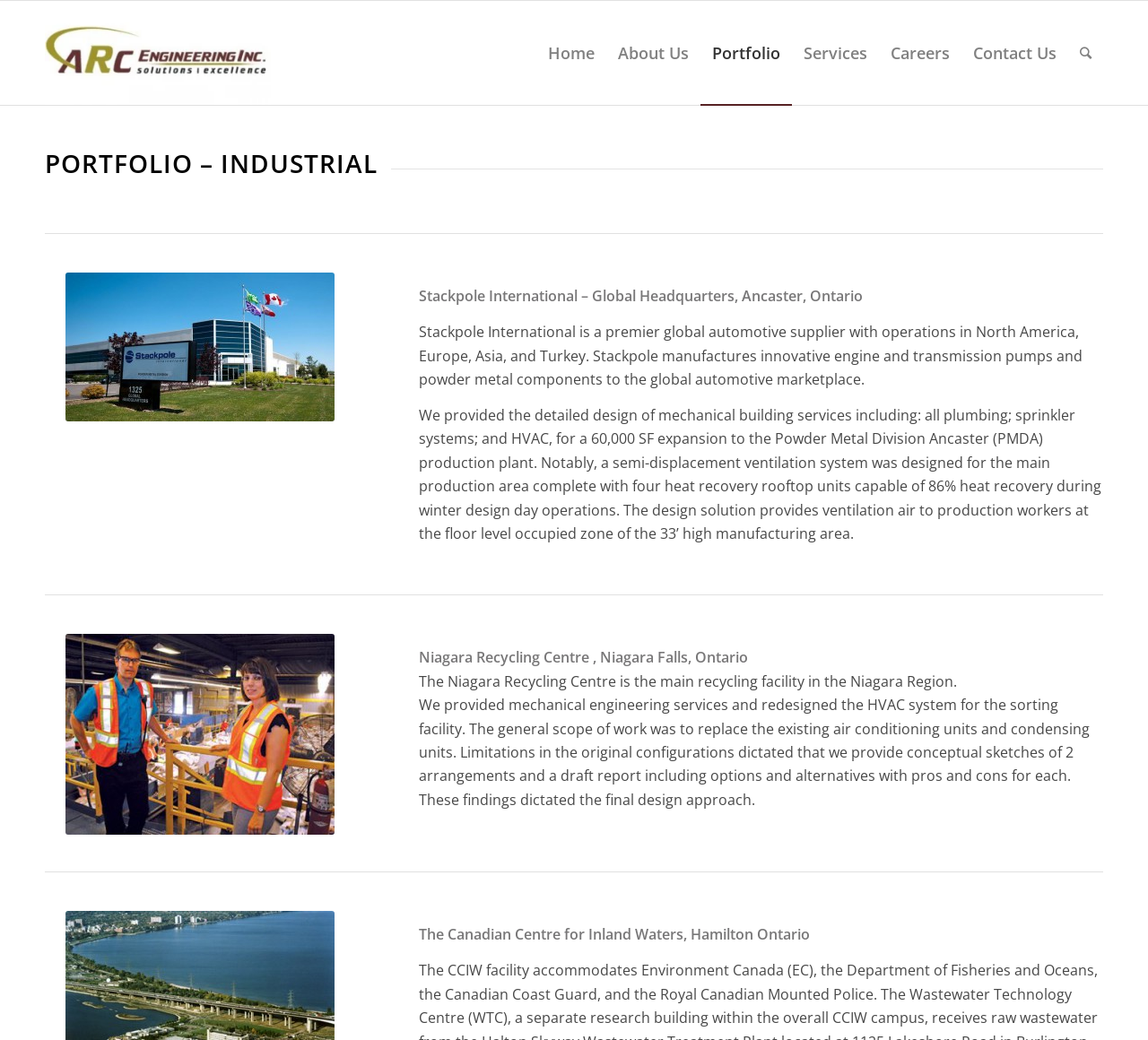Please identify the bounding box coordinates of the area that needs to be clicked to fulfill the following instruction: "Click the Home link."

[0.467, 0.001, 0.528, 0.101]